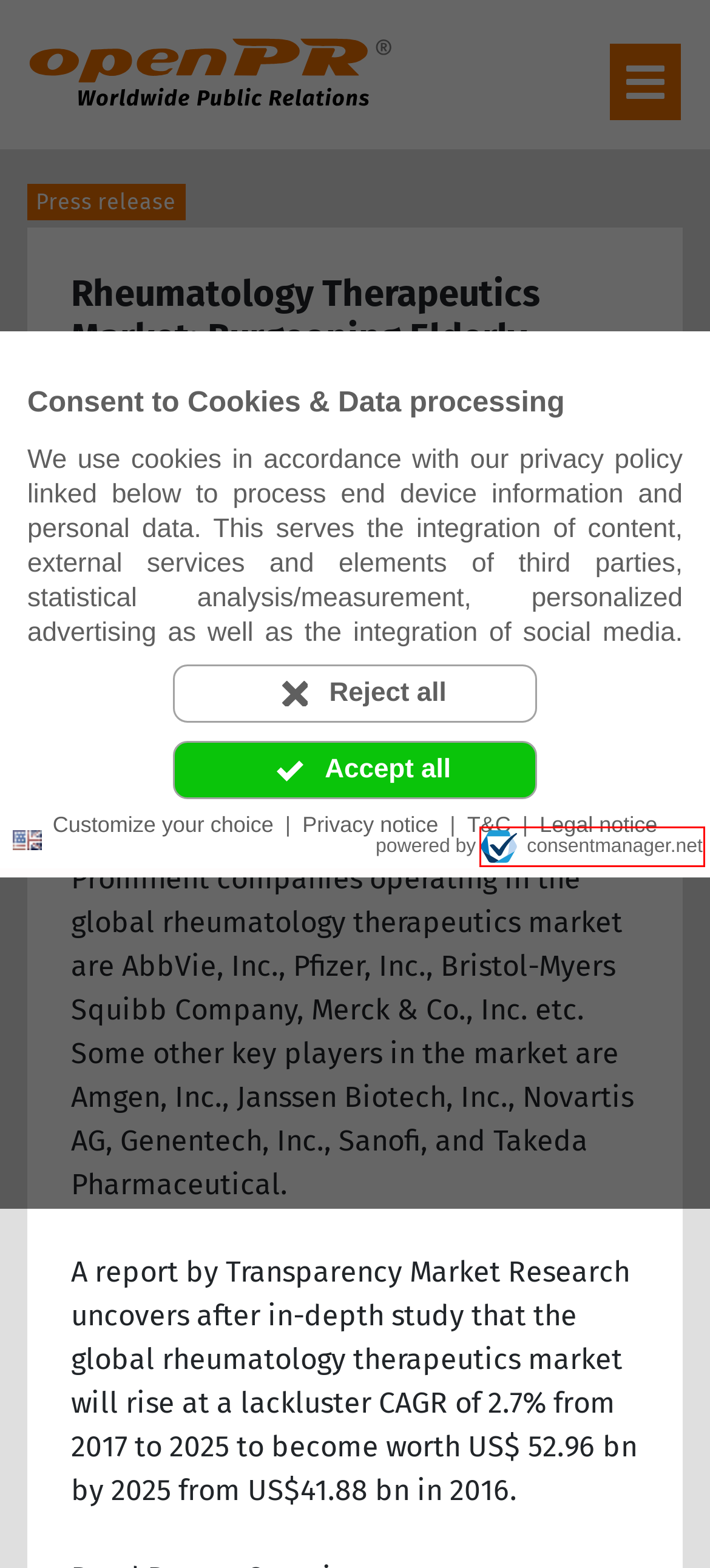Examine the screenshot of a webpage with a red rectangle bounding box. Select the most accurate webpage description that matches the new webpage after clicking the element within the bounding box. Here are the candidates:
A. Cookie banner from consentmanager
B. openPR.com - Press Releases and Business News for free
C. openPR.com - press releases of the category Health & Medicine
D. External Fixator Devices Market: Global Survey and Trend
E. Anorectal Preparations Market Trends, and Forecast 2017 - 2025
F. TMR - Research Report - press releases - openPR.com
G. Global Rheumatoid Arthritis Drug Market Outlook 2022 Report
H. Datenschutzerklärungen der Einbock GmbH

A